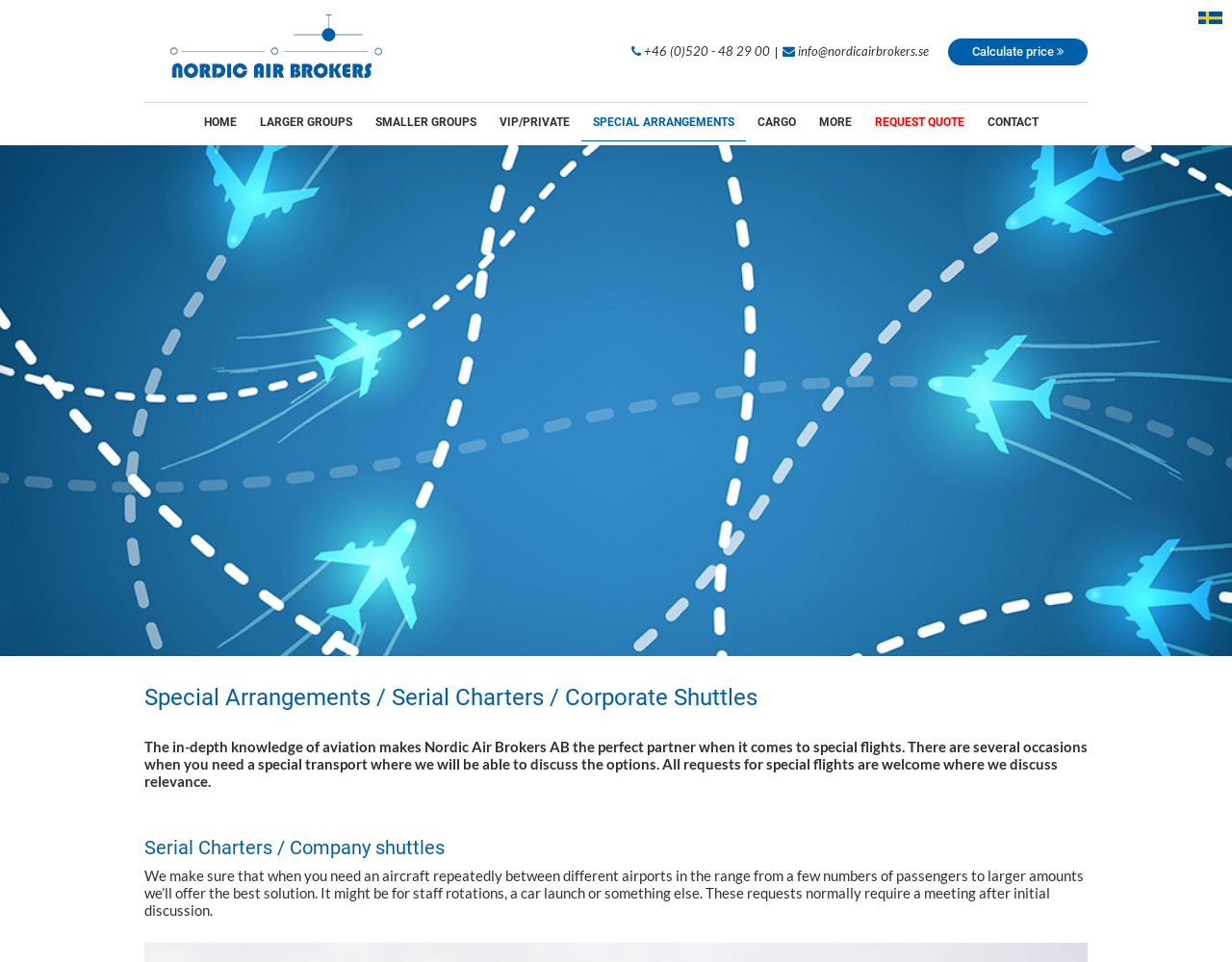Determine the bounding box coordinates of the clickable region to follow the instruction: "Contact via phone number".

[0.512, 0.045, 0.625, 0.061]